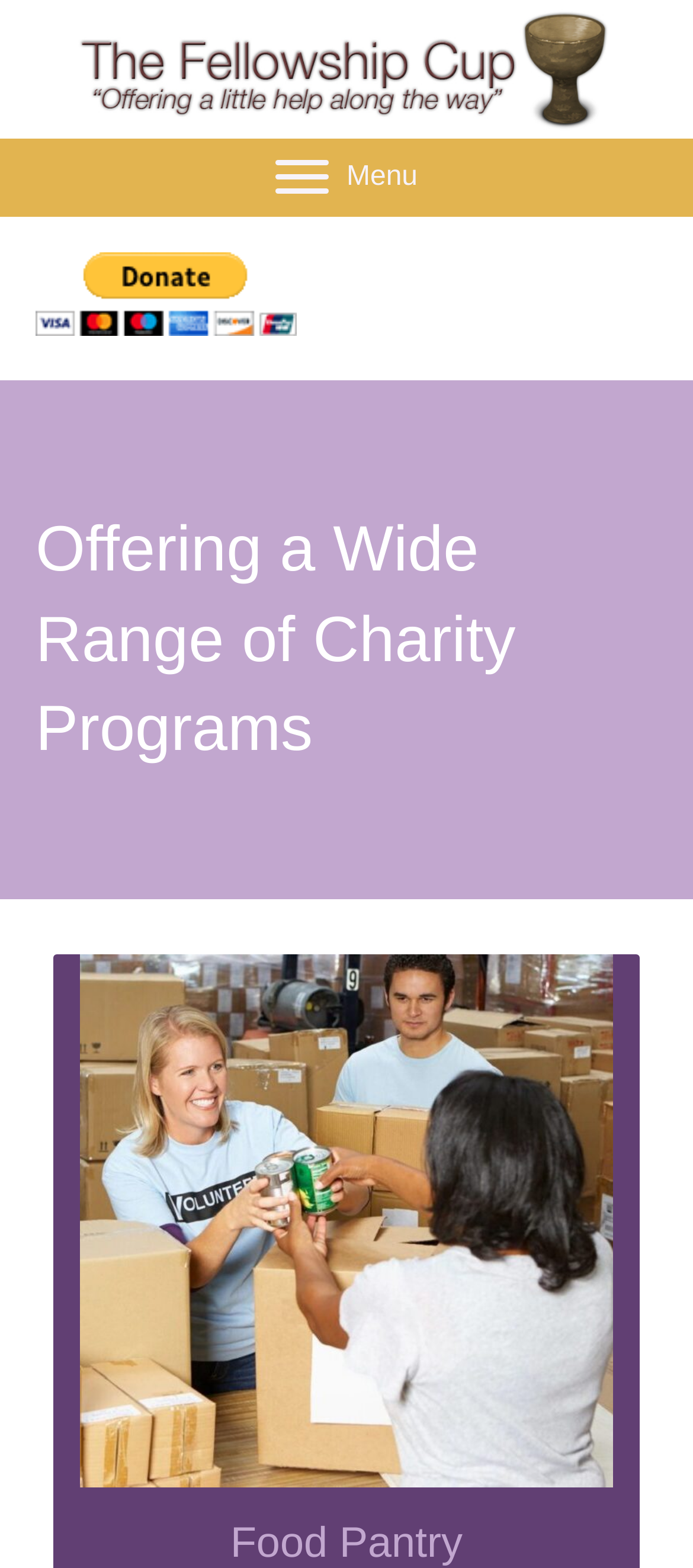Provide a brief response to the question using a single word or phrase: 
What are the operating hours of the food pantry?

Thursday 10:00AM-4:00PM